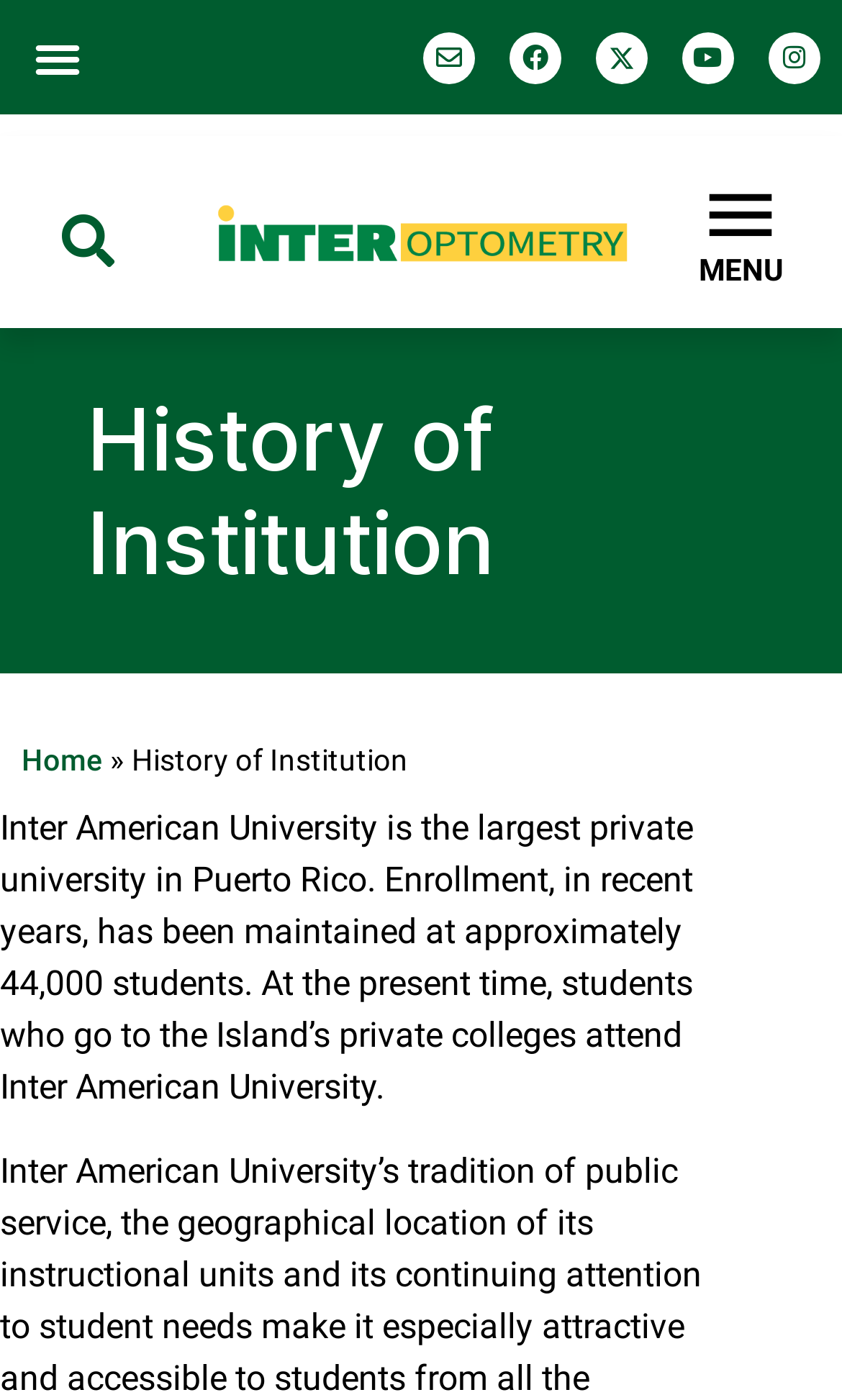Please find the bounding box coordinates of the element that you should click to achieve the following instruction: "Search for something". The coordinates should be presented as four float numbers between 0 and 1: [left, top, right, bottom].

[0.026, 0.125, 0.182, 0.219]